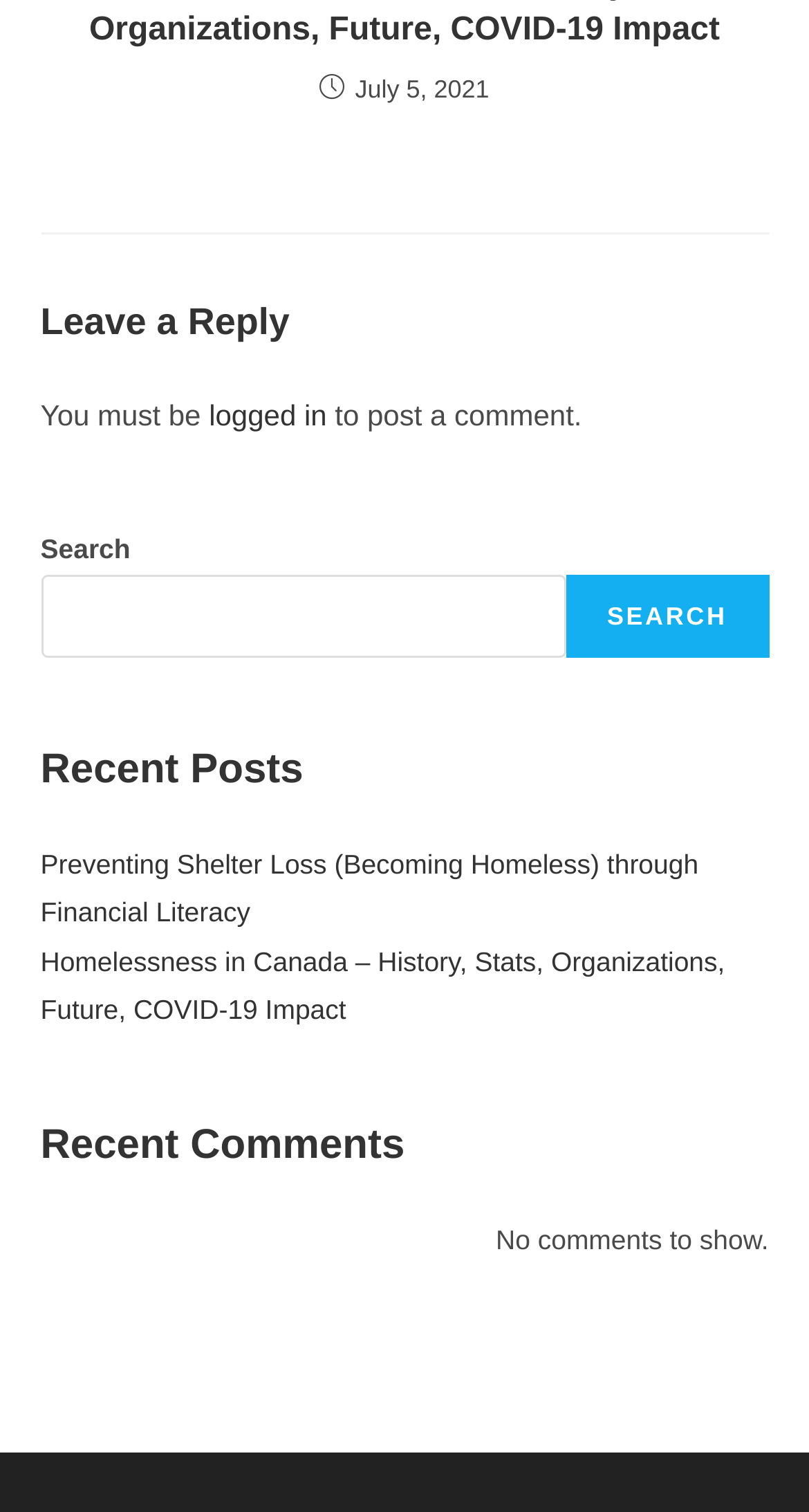What is the title of the second recent post?
Look at the screenshot and respond with a single word or phrase.

Homelessness in Canada